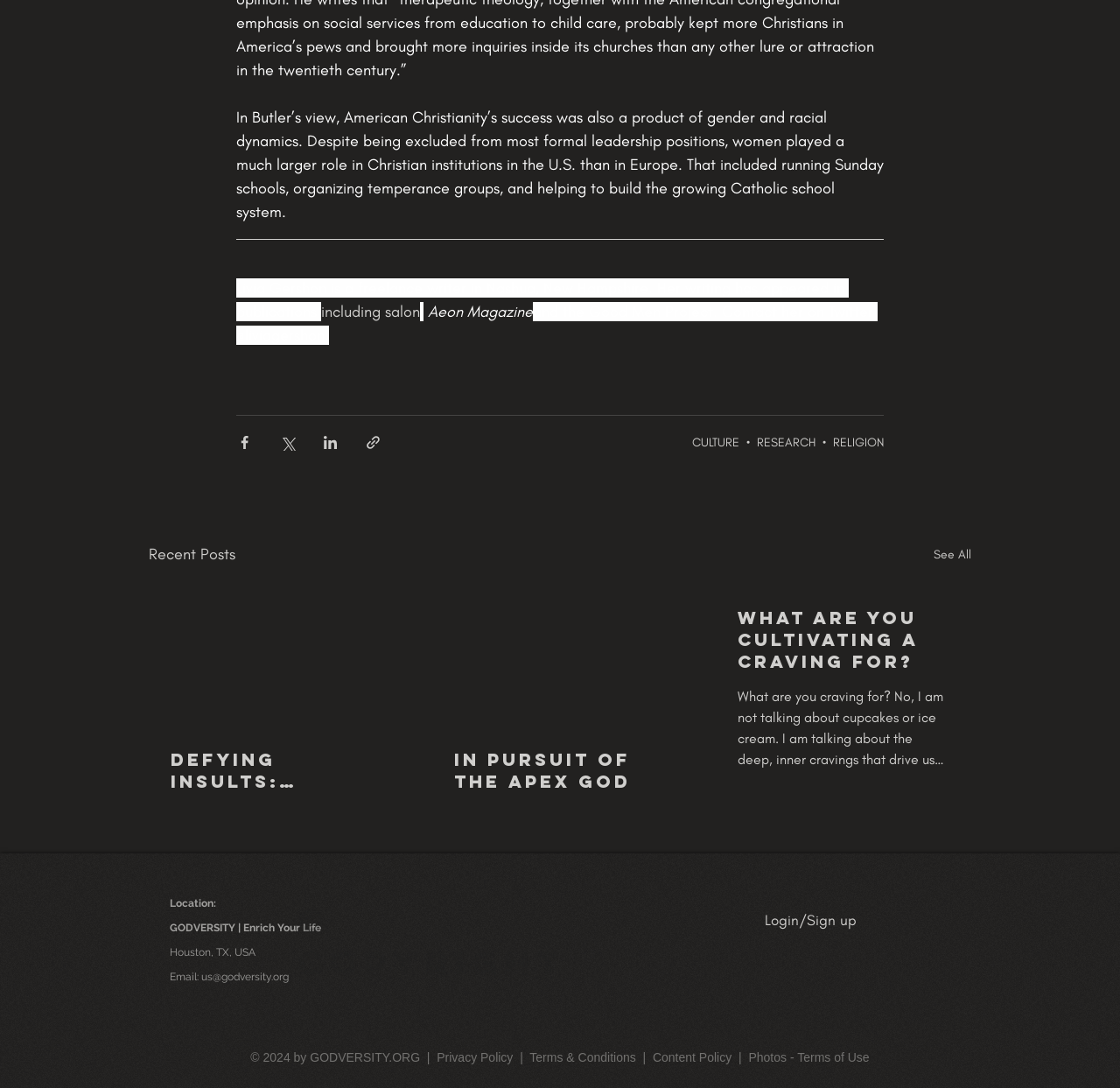Find the bounding box coordinates for the HTML element described as: "Photos - Terms of Use". The coordinates should consist of four float values between 0 and 1, i.e., [left, top, right, bottom].

[0.668, 0.966, 0.776, 0.979]